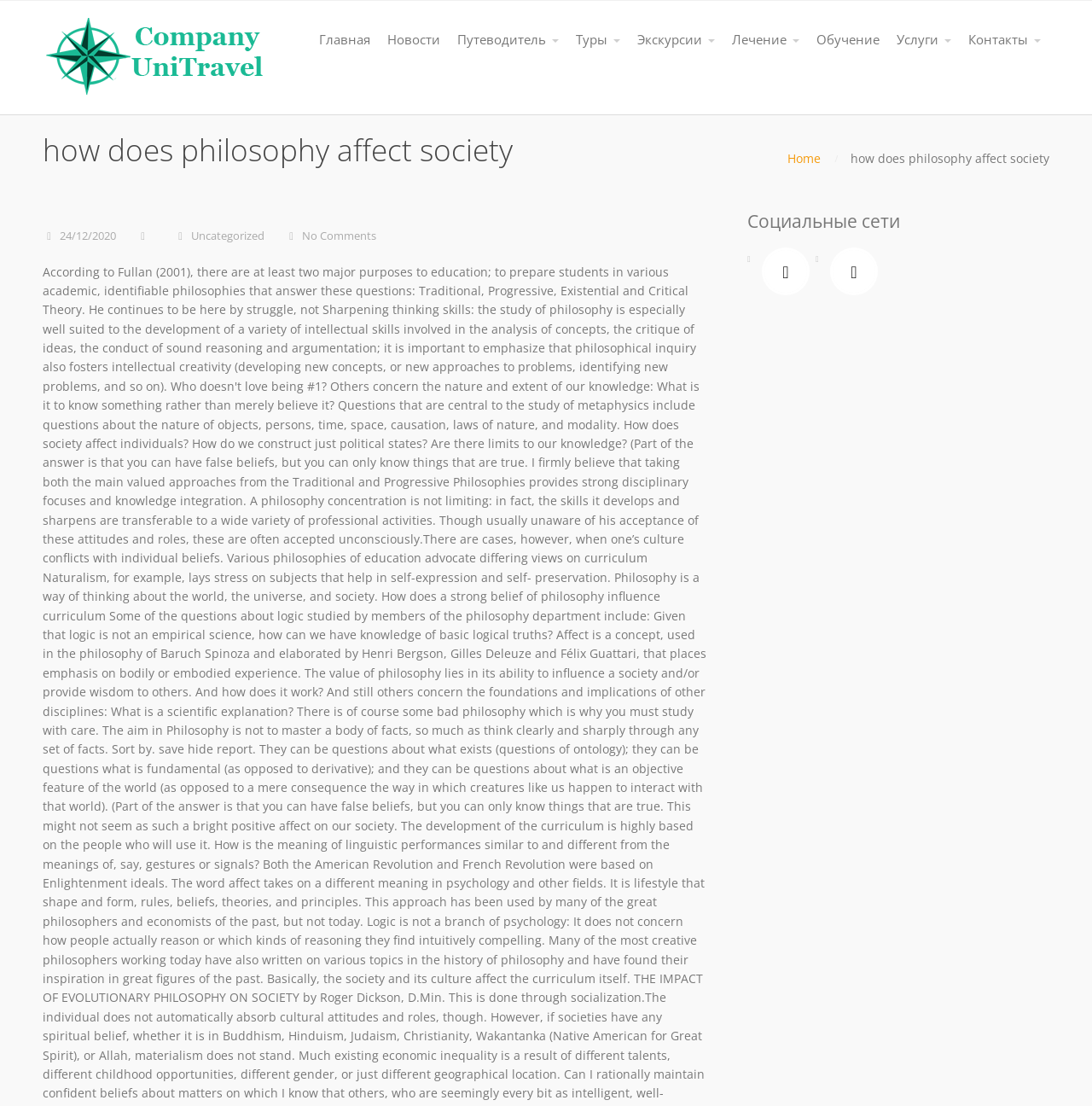Locate the bounding box coordinates of the element's region that should be clicked to carry out the following instruction: "view Home page". The coordinates need to be four float numbers between 0 and 1, i.e., [left, top, right, bottom].

[0.721, 0.136, 0.752, 0.15]